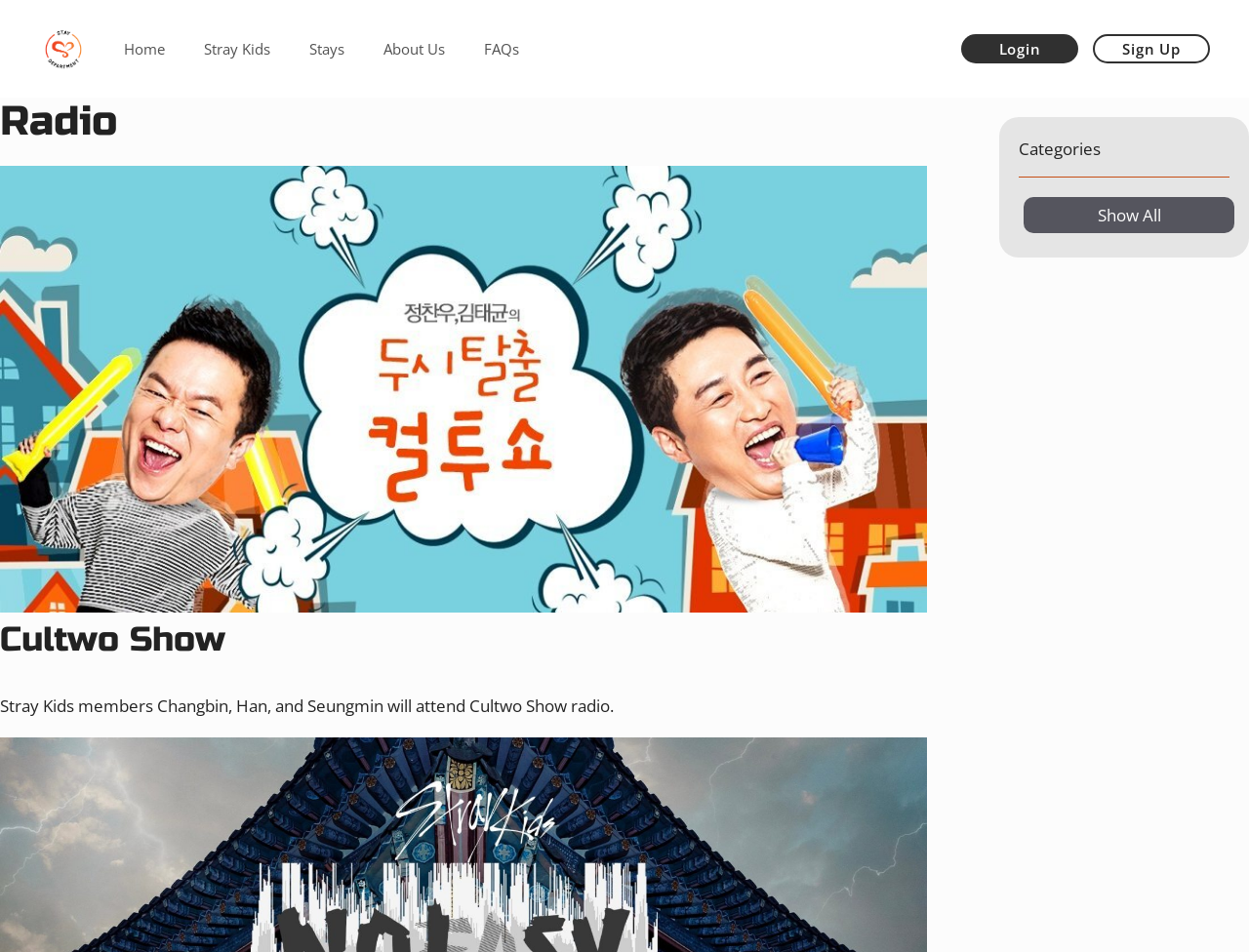Can you give a detailed response to the following question using the information from the image? What is the name of the radio show?

I found the heading 'Cultwo Show' under the 'Content' section, which is likely the name of the radio show.